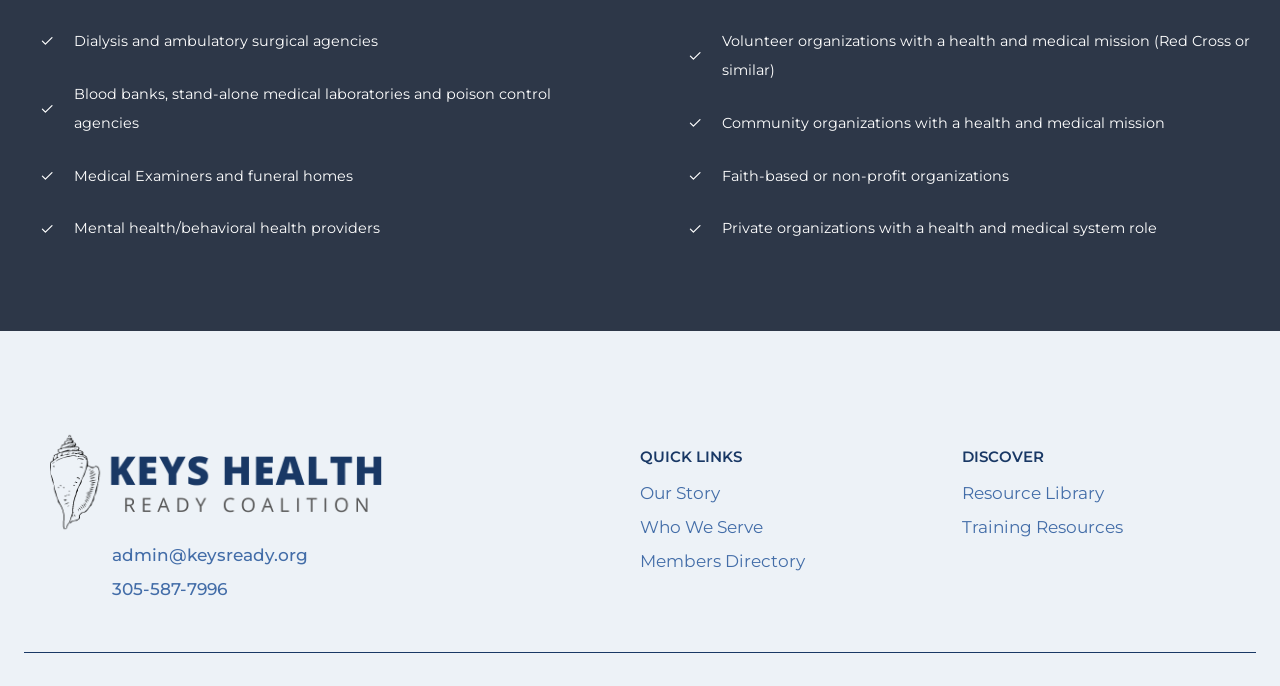Provide a brief response to the question below using a single word or phrase: 
What type of organization is 'Volunteer organizations with a health and medical mission'?

Non-profit